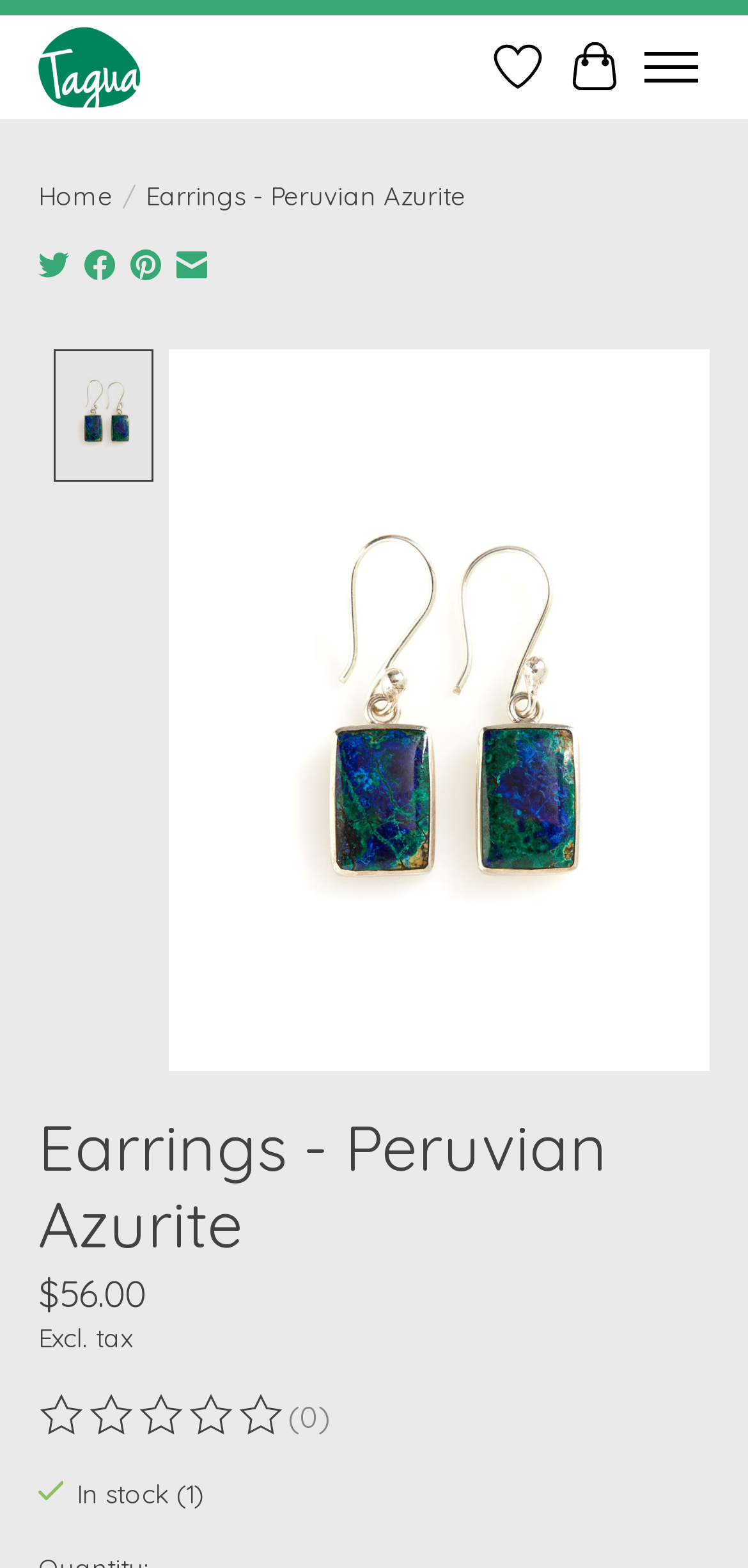Find the bounding box coordinates for the area you need to click to carry out the instruction: "Read reviews". The coordinates should be four float numbers between 0 and 1, indicated as [left, top, right, bottom].

[0.051, 0.888, 0.385, 0.918]